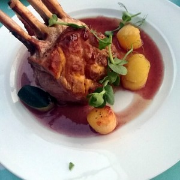Describe all the important aspects and features visible in the image.

This exquisite dish showcases a beautifully presented rack of lamb, perfectly cooked to highlight its tender texture. The succulent meat is artfully arranged on a pristine white plate, accompanied by golden, buttery potatoes and a vibrant garnish of fresh herbs. A rich, glossy sauce, possibly a red wine reduction, elegantly pools around the proteins, enhancing the overall visual appeal and suggesting deep, intricate flavors. The dish embodies a sense of fine dining, reflecting the culinary expertise and attention to detail at Greenwood Fine Dining, where such gastronomic delights are crafted with care.